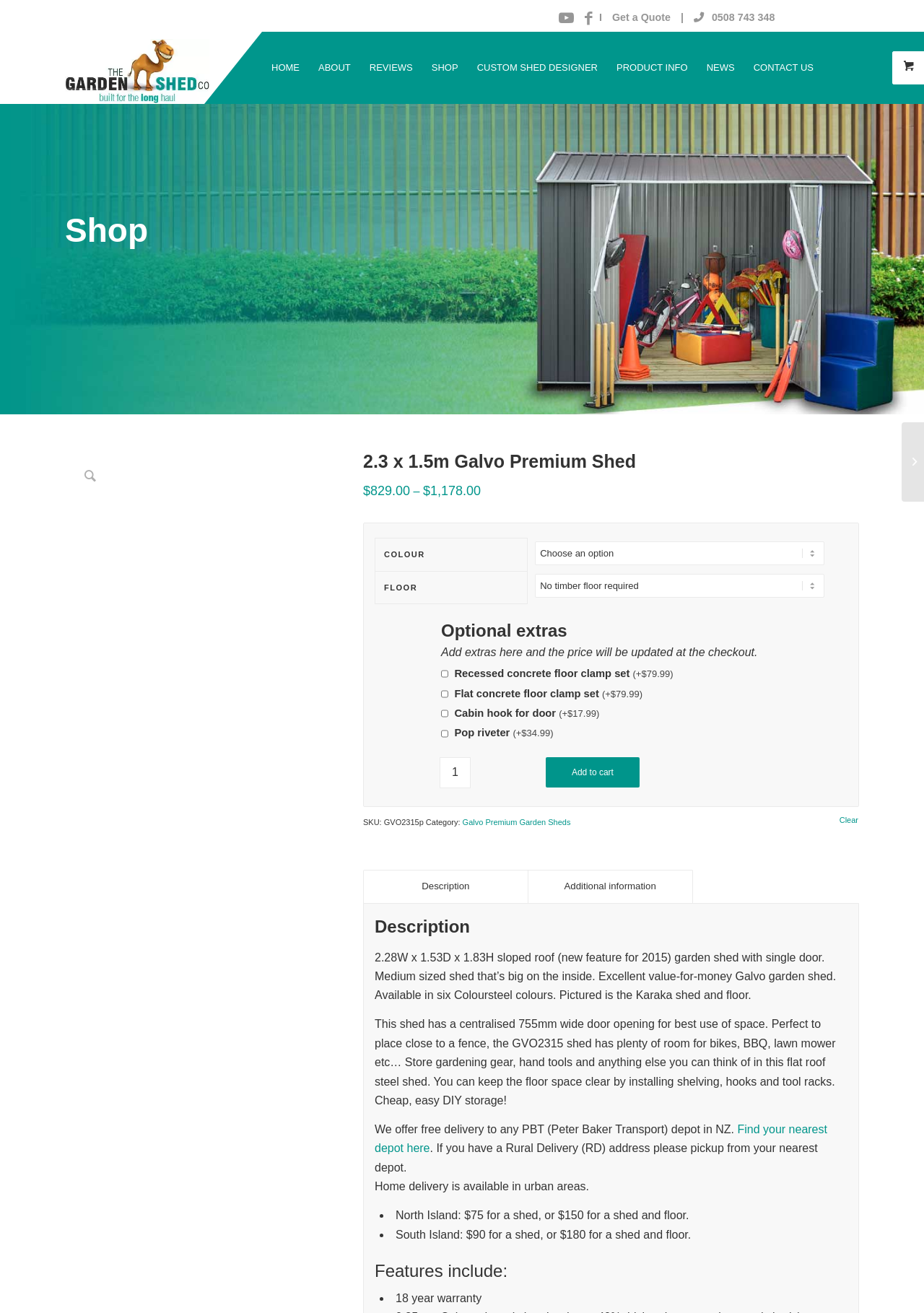Pinpoint the bounding box coordinates of the area that must be clicked to complete this instruction: "Select a colour from the dropdown menu".

[0.579, 0.412, 0.892, 0.43]